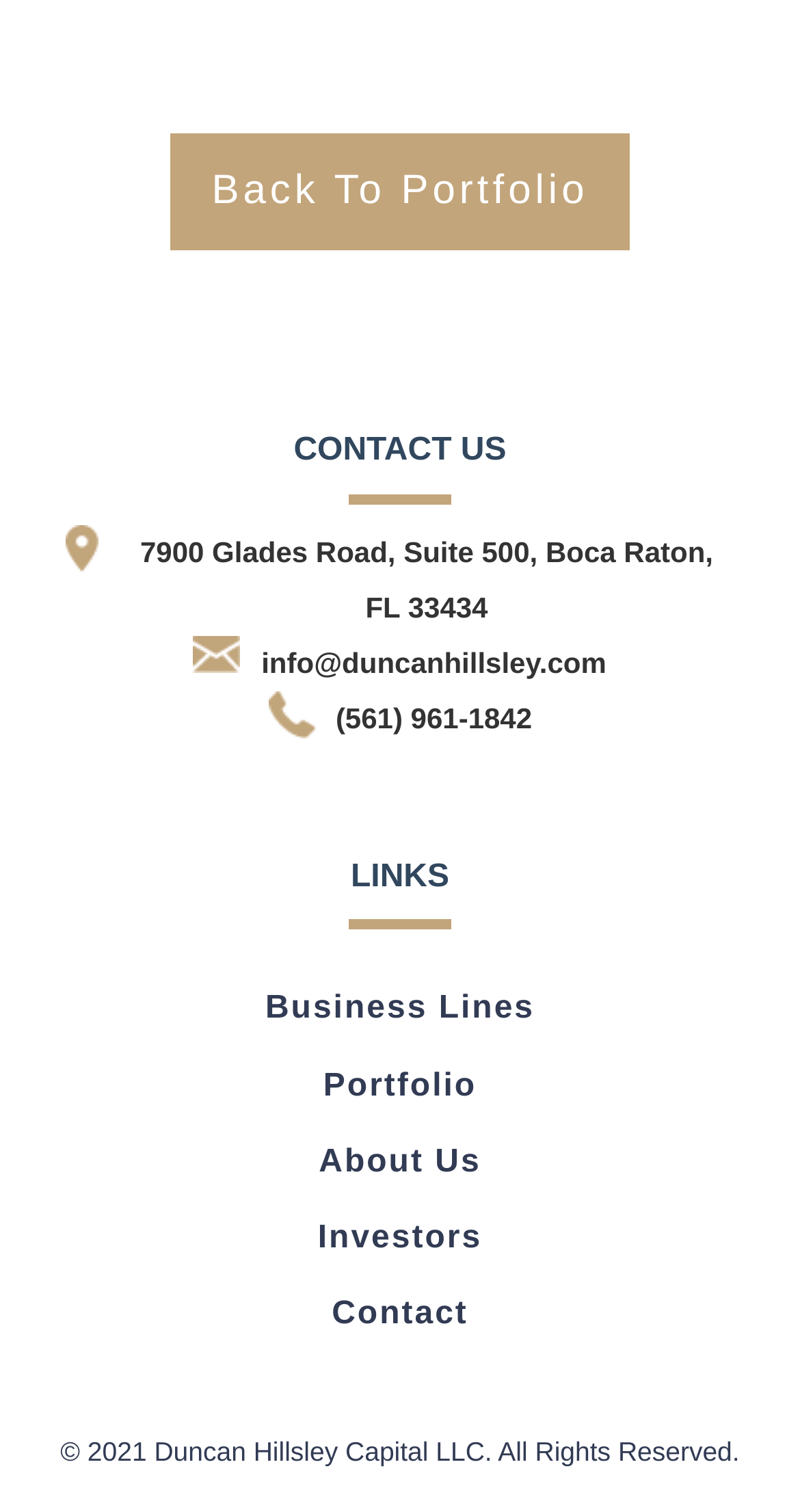What year is the copyright information for?
Provide a comprehensive and detailed answer to the question.

I found the copyright information by looking at the static text element at the bottom of the page, which is '© 2021 Duncan Hillsley Capital LLC. All Rights Reserved'. The year mentioned is 2021.